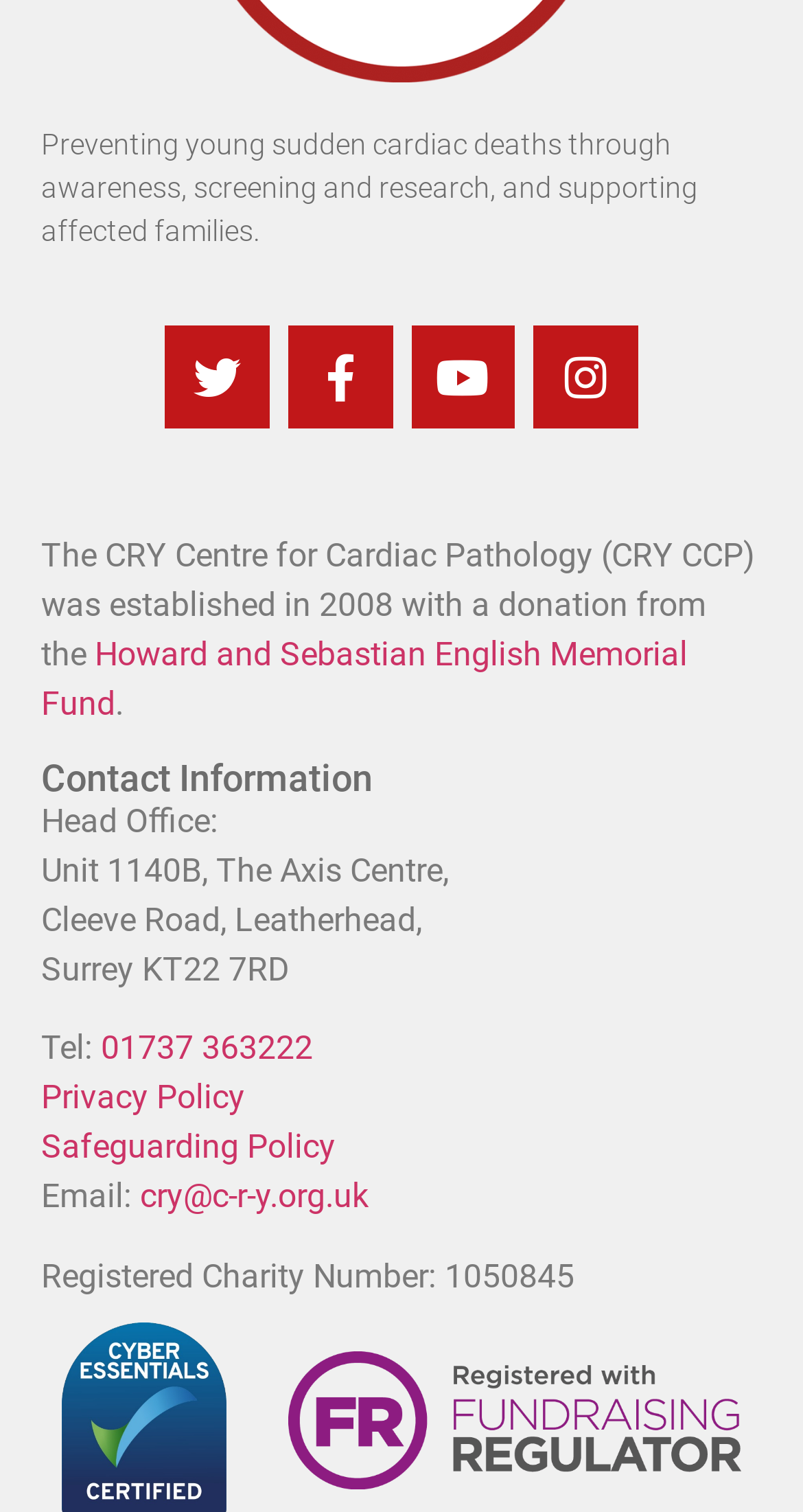Please determine the bounding box coordinates of the clickable area required to carry out the following instruction: "Send an email to CRY". The coordinates must be four float numbers between 0 and 1, represented as [left, top, right, bottom].

[0.174, 0.778, 0.459, 0.804]